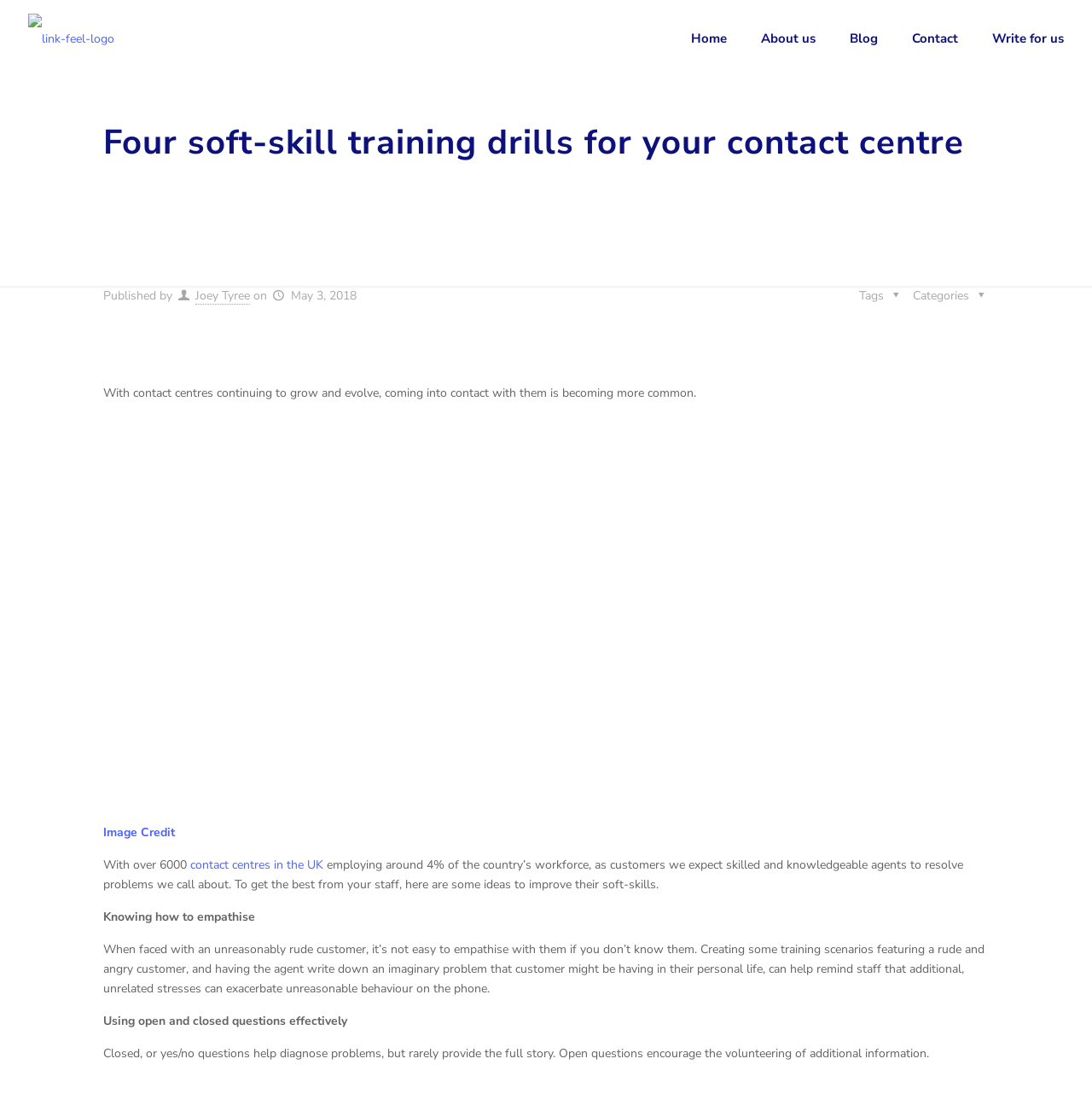Extract the bounding box coordinates for the UI element described by the text: "Write for us". The coordinates should be in the form of [left, top, right, bottom] with values between 0 and 1.

[0.893, 0.0, 0.99, 0.069]